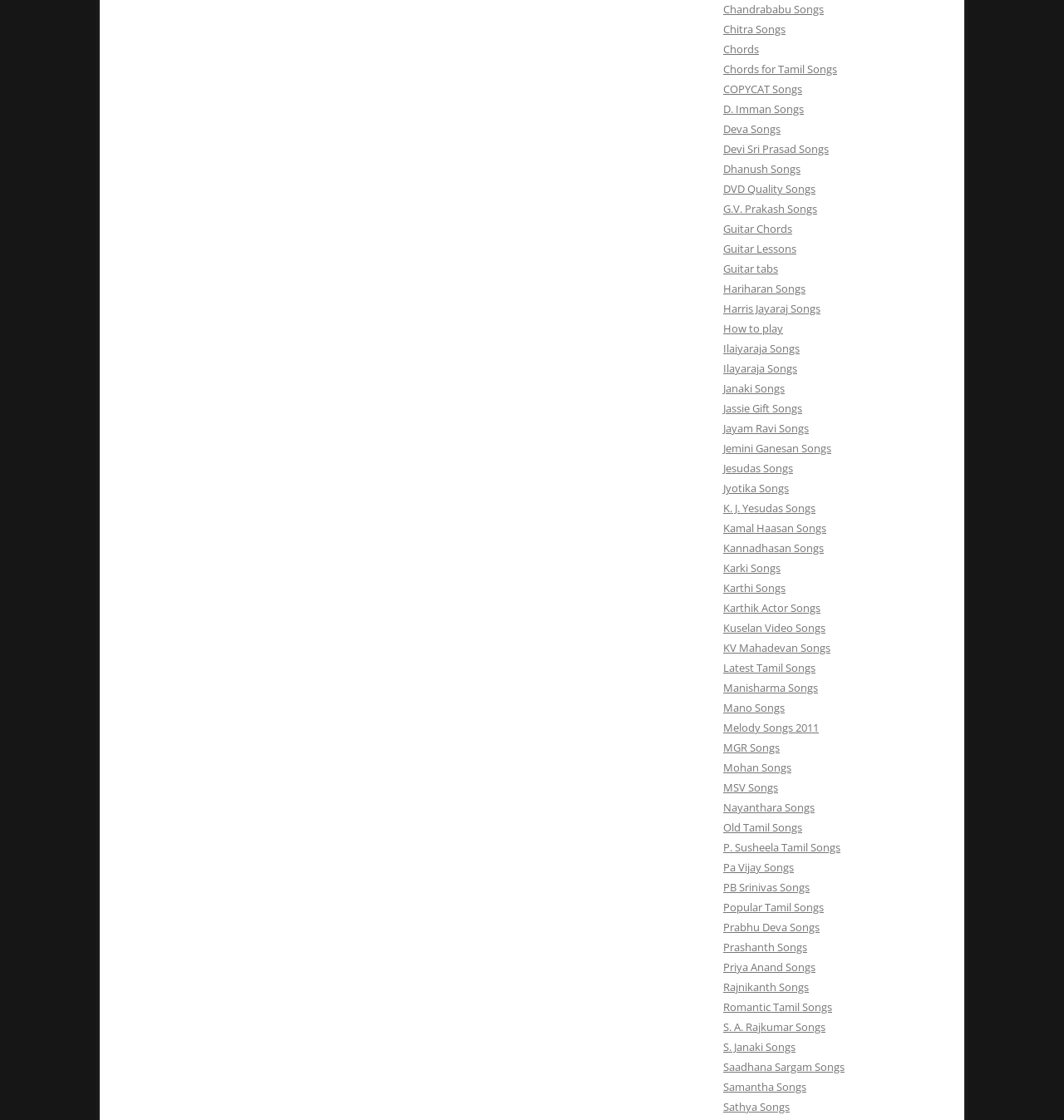Please answer the following question using a single word or phrase: Are there any links related to actors?

Yes